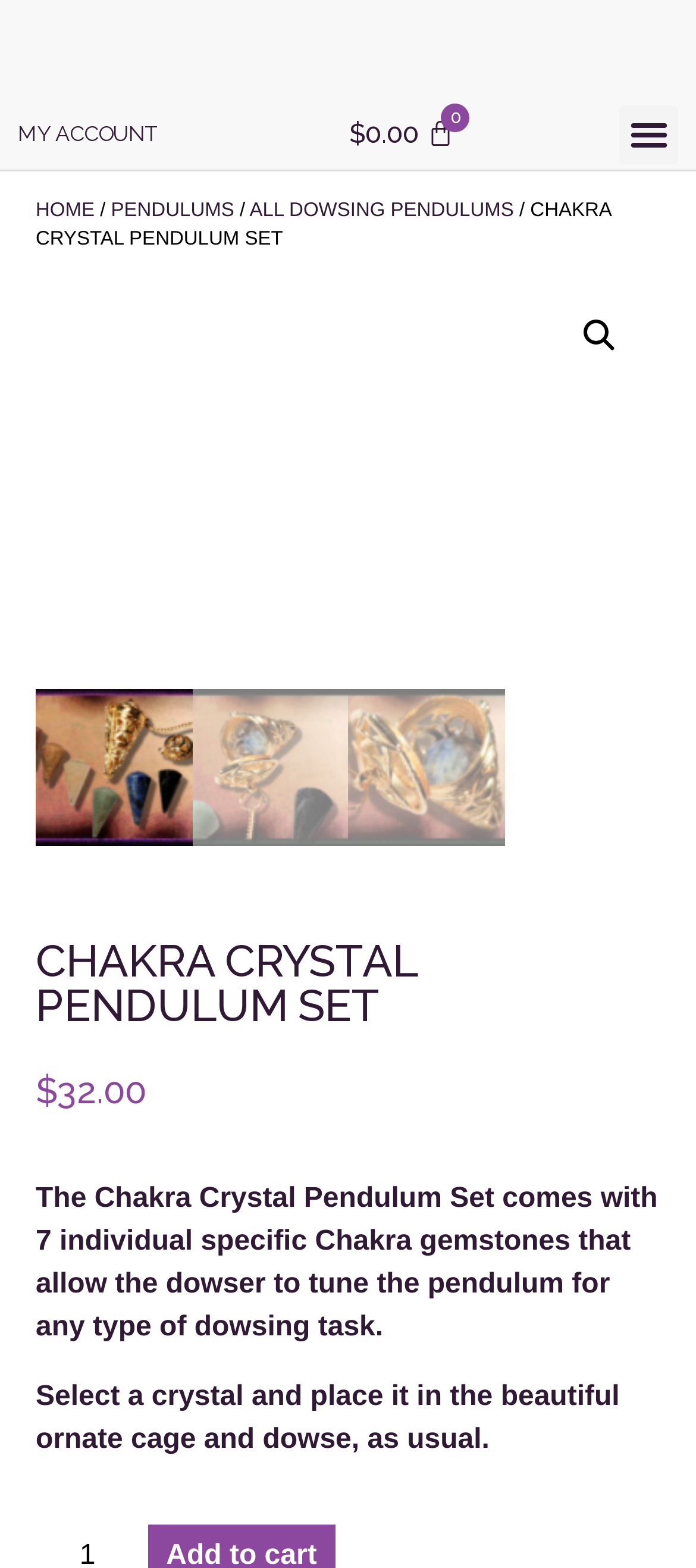What is the name of the website? From the image, respond with a single word or brief phrase.

Adermark